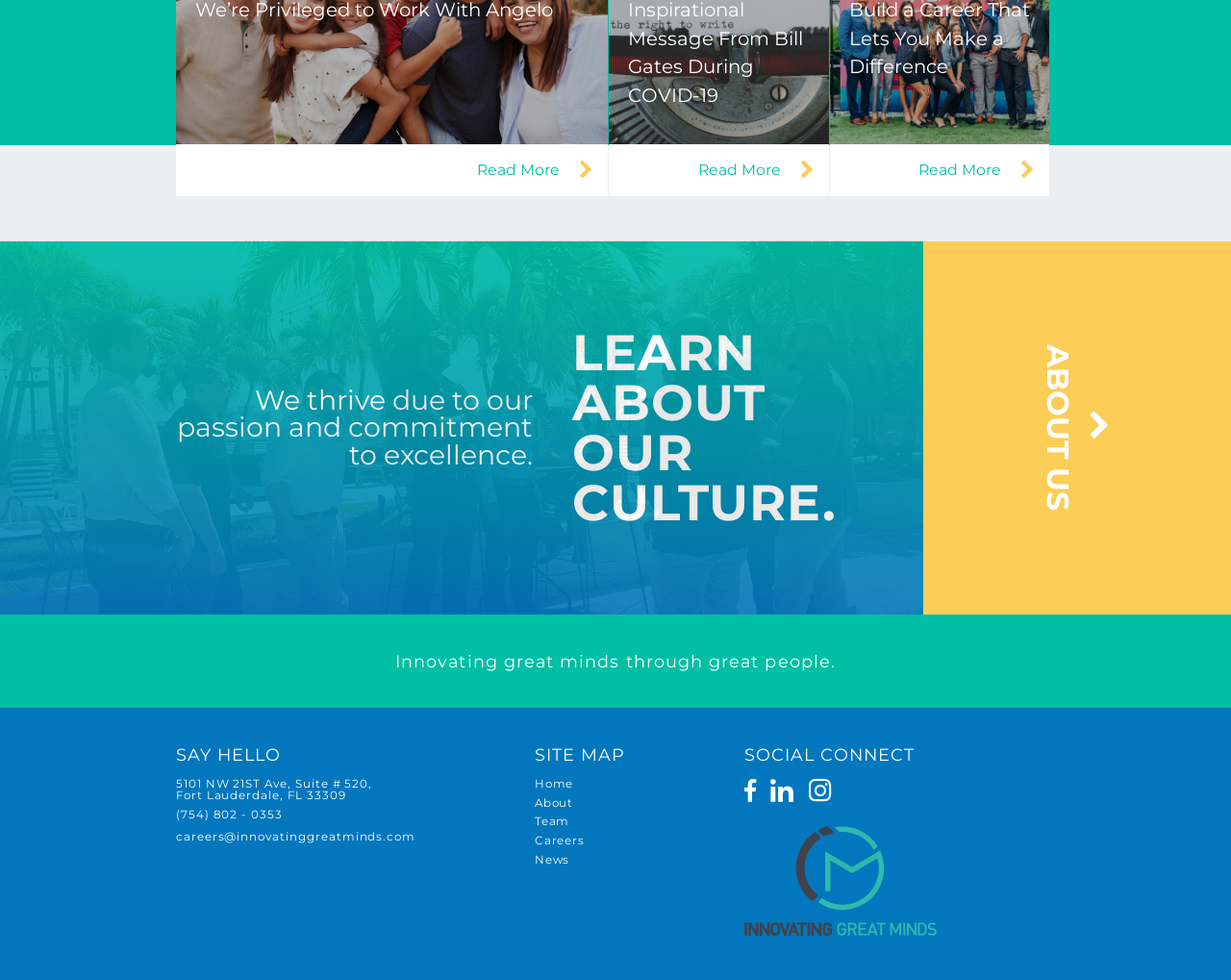Answer the question below in one word or phrase:
What is the company's email address?

careers@innovatinggreatminds.com